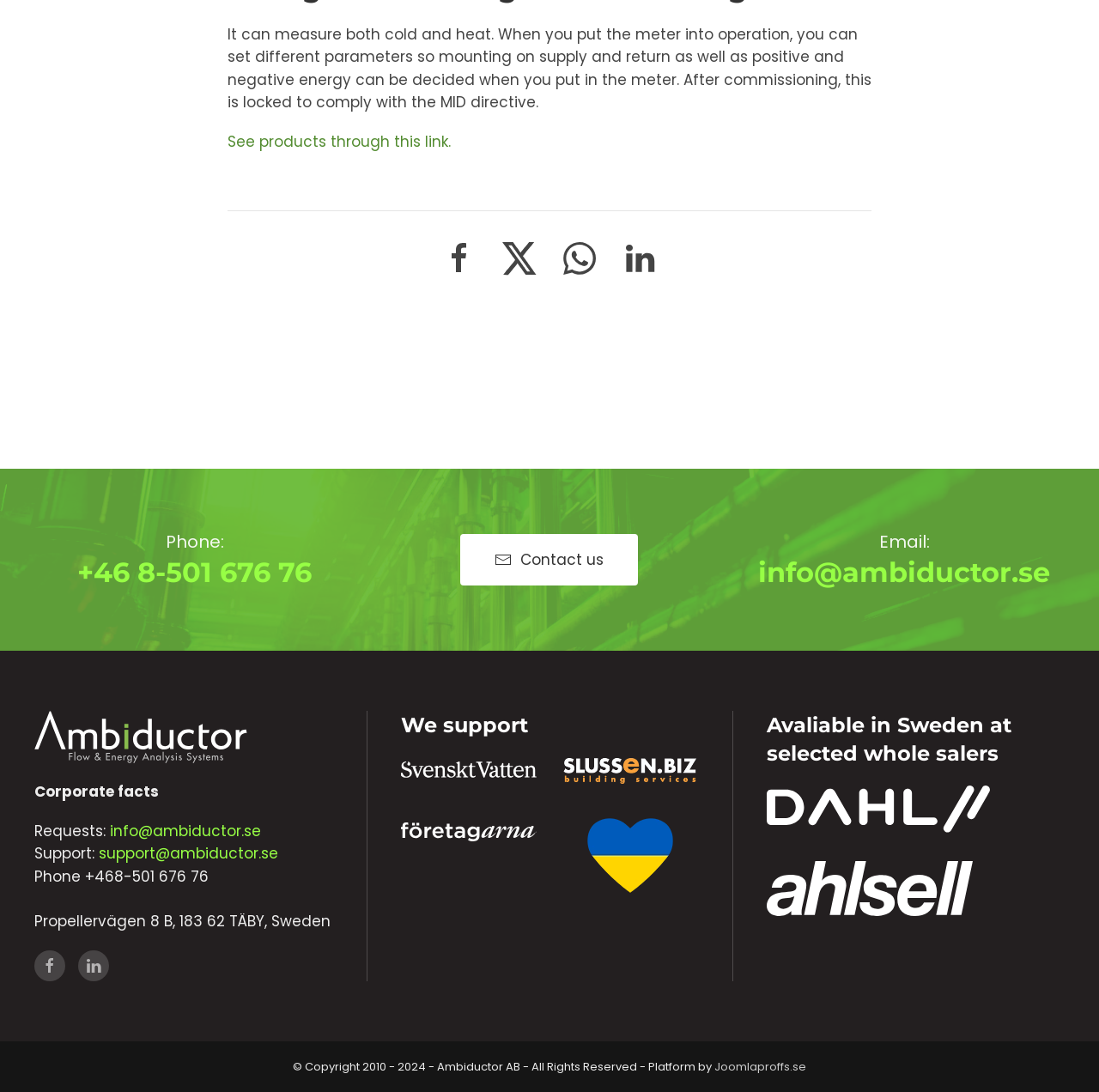Where is the company located?
Using the screenshot, give a one-word or short phrase answer.

TÄBY, Sweden